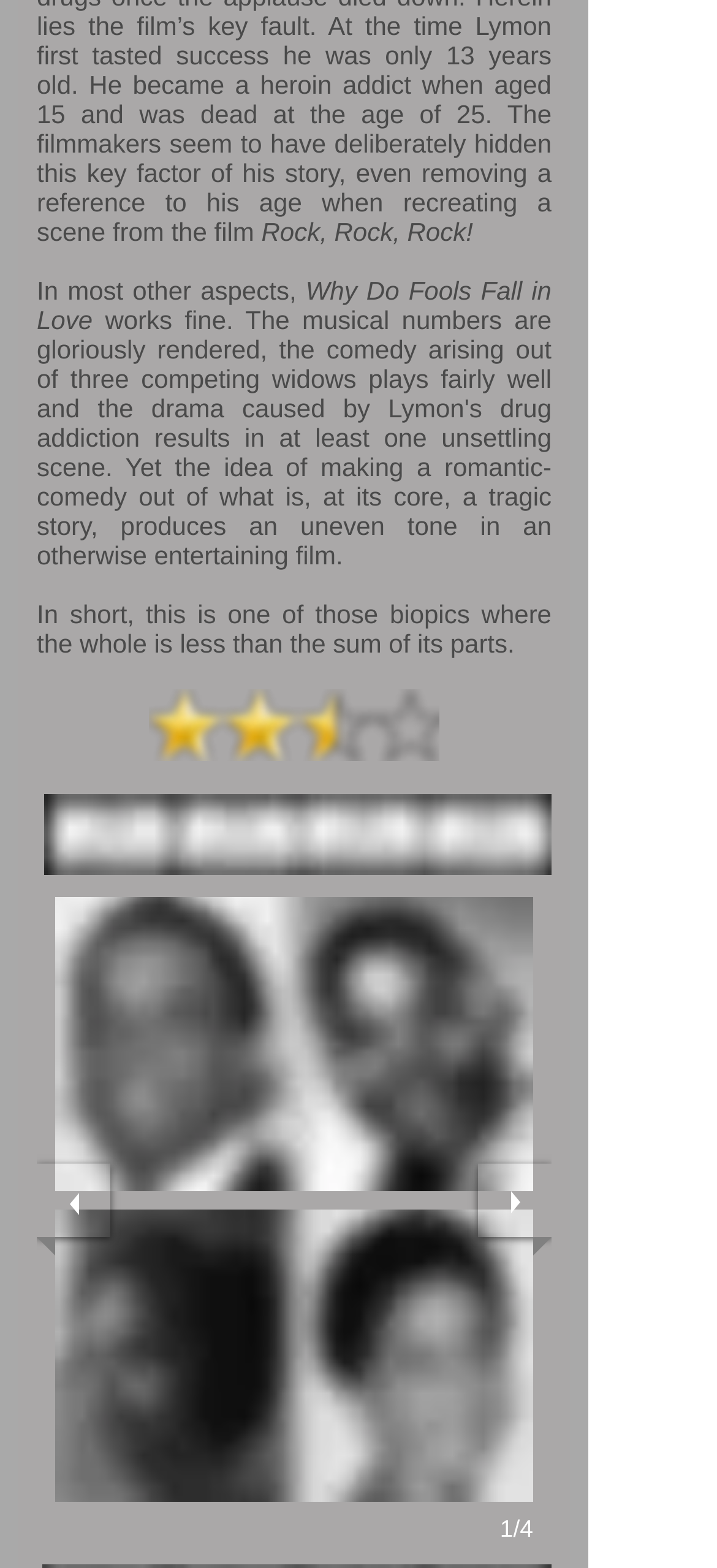Who plays the role of Zola Taylor?
Please use the image to deliver a detailed and complete answer.

The information about the cast can be found in the paginated grid gallery section. Specifically, the button with the image of Halle Berry has a description 'as Zola Taylor'.